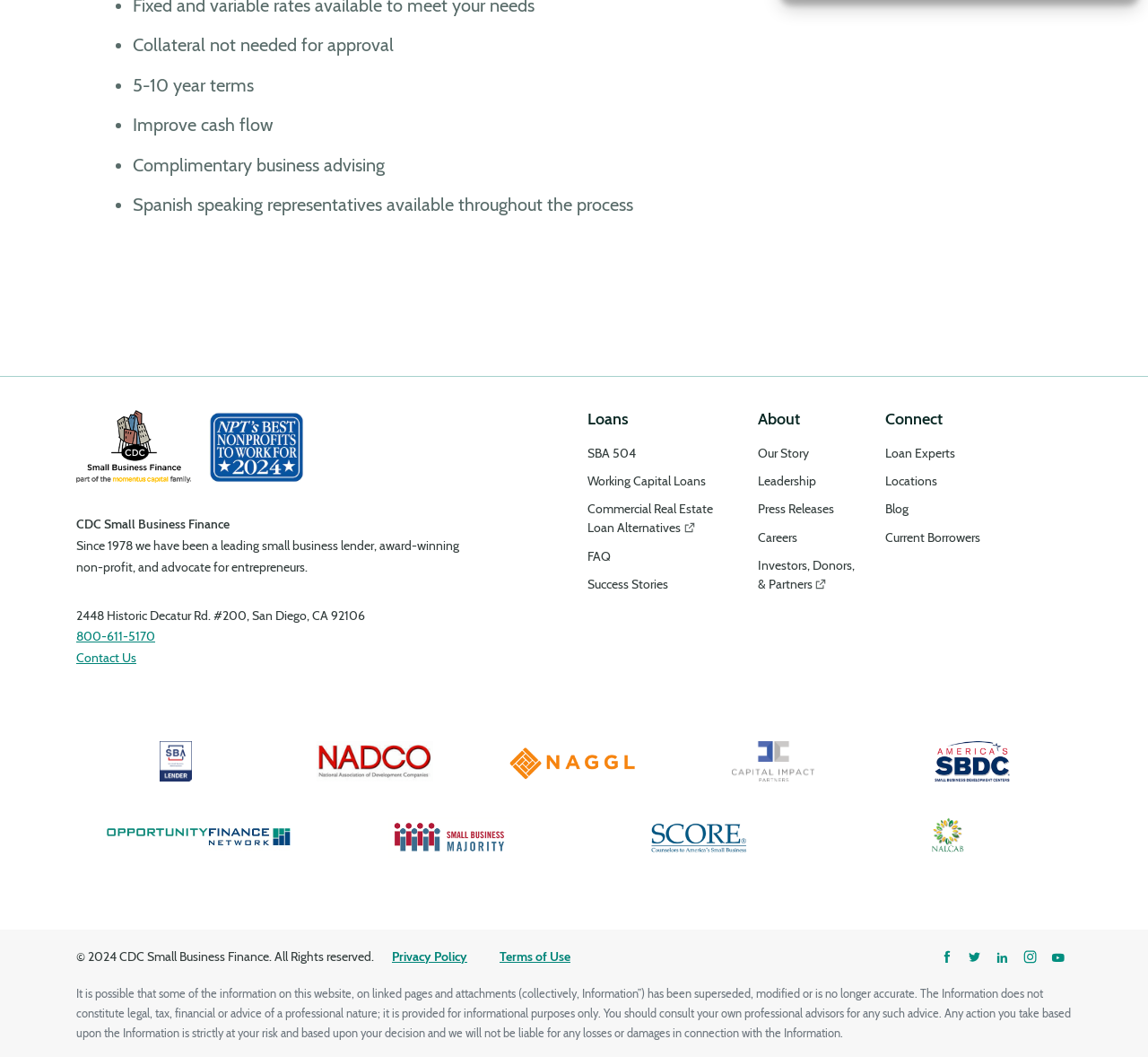Identify the bounding box coordinates of the section to be clicked to complete the task described by the following instruction: "Contact us through phone number". The coordinates should be four float numbers between 0 and 1, formatted as [left, top, right, bottom].

[0.066, 0.595, 0.135, 0.61]